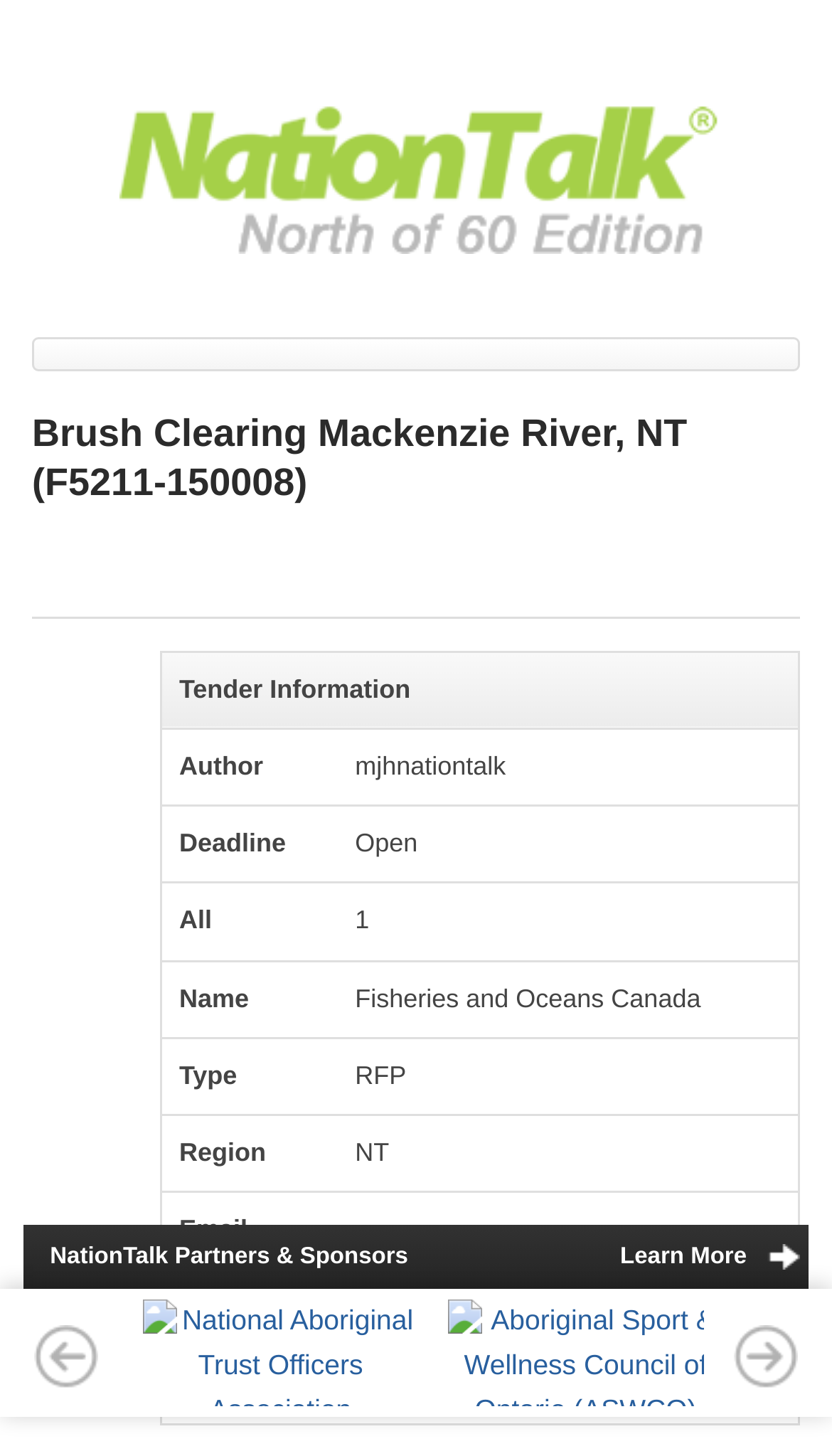Please answer the following query using a single word or phrase: 
What is the region of the tender?

NT